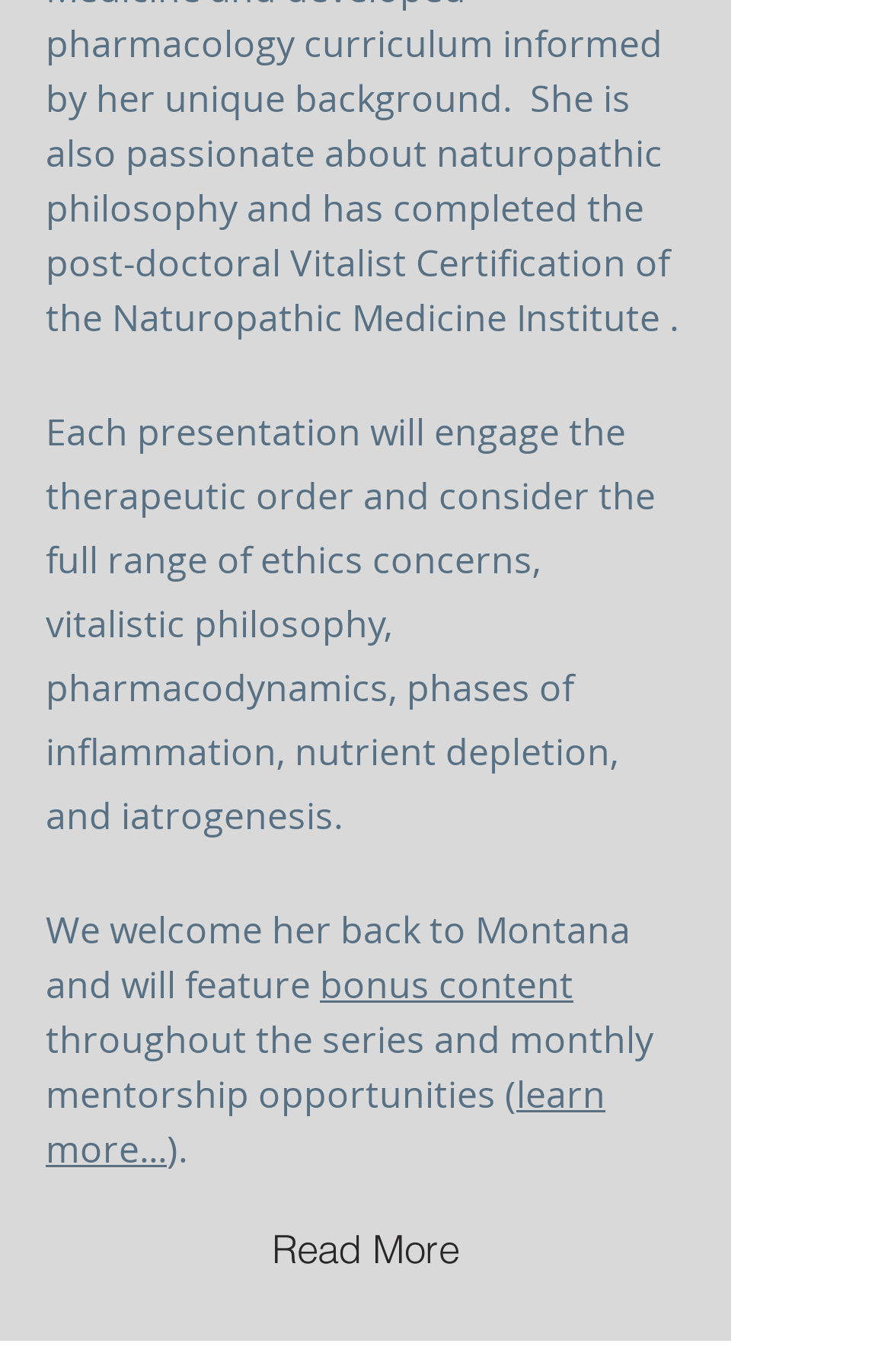What is the topic of the presentation series?
Please answer the question with a single word or phrase, referencing the image.

Therapeutic order and ethics